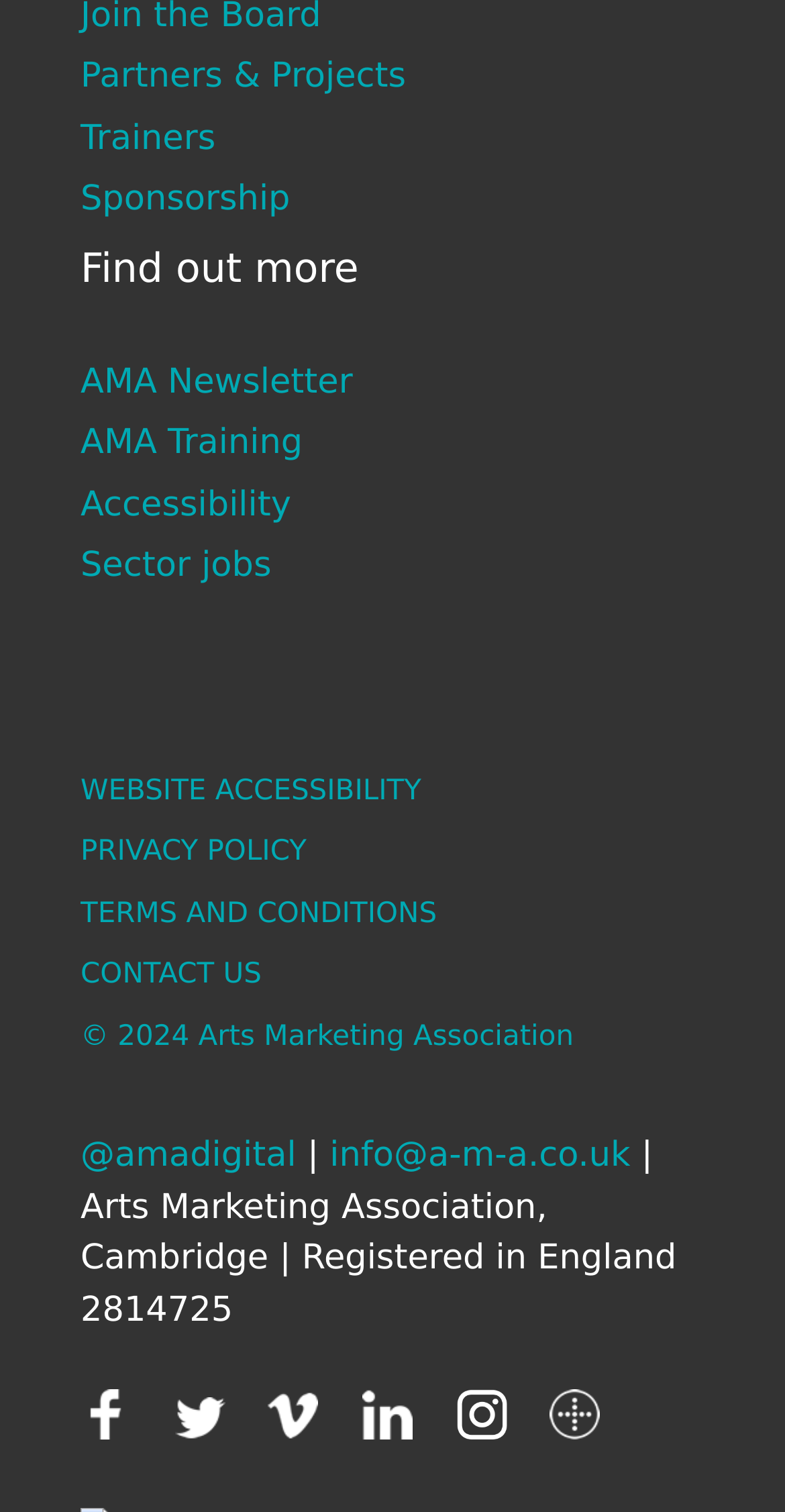What is the copyright year mentioned at the bottom?
Answer the question with as much detail as you can, using the image as a reference.

I looked at the footer section of the webpage and found the copyright information, which mentions the year 2024.